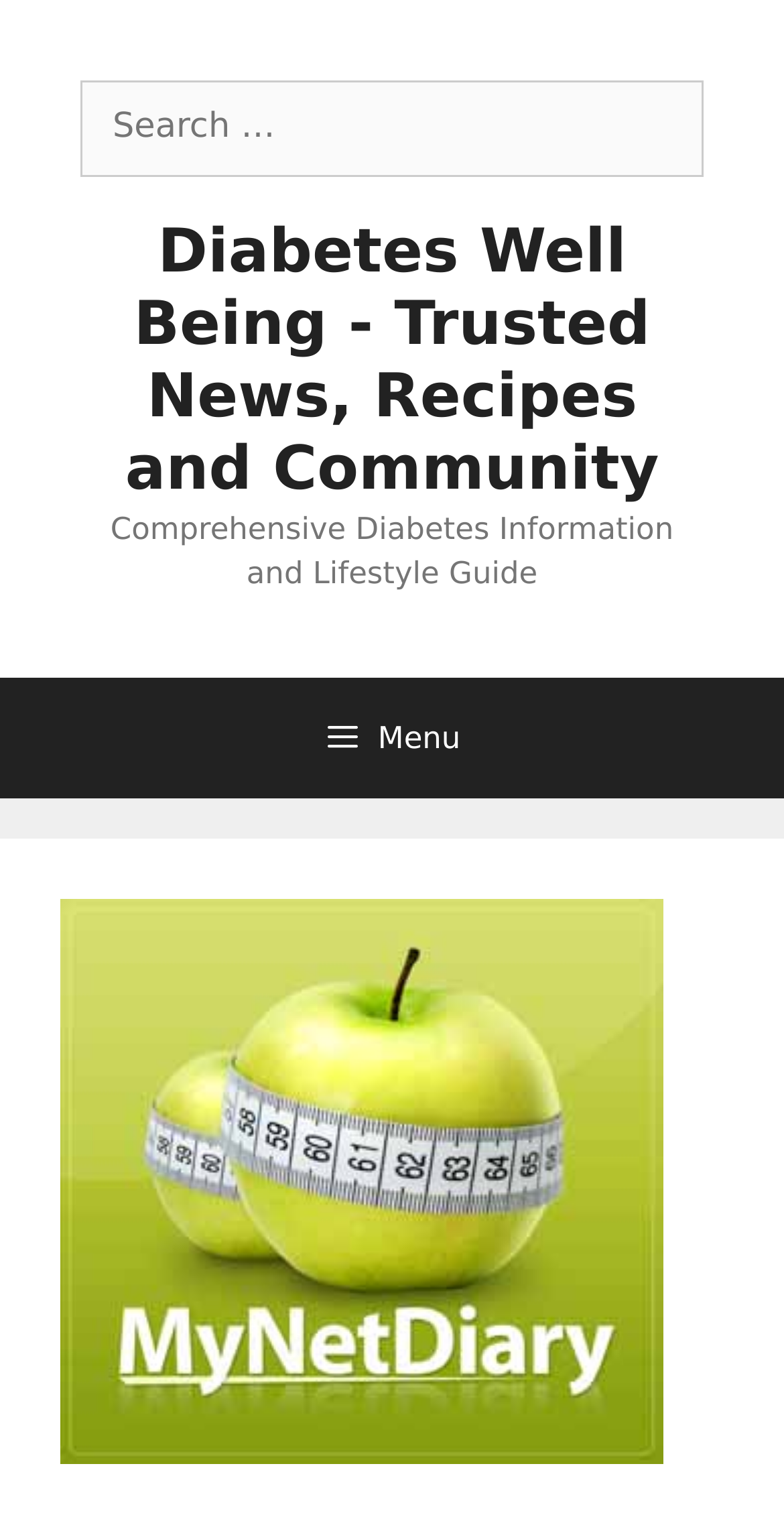Summarize the webpage comprehensively, mentioning all visible components.

The webpage is about an interview with Sergey Oreshko, the founder and creator of My Net Diary, a popular diet and exercise tracker mobile app. At the top of the page, there is a banner that spans the entire width, taking up about 44.5% of the page's height. Within this banner, there is a complementary section that occupies most of the banner's space, containing a search box with a label "Search for:" and a static text with the same label. 

Below the banner, there is a navigation section that takes up about 8% of the page's height. This section contains a button with a menu icon and a label "Menu", which is not expanded. To the right of the button, there is a link with the title "Diabetes Well Being - Trusted News, Recipes and Community", followed by a static text that describes the website as a "Comprehensive Diabetes Information and Lifestyle Guide". 

On the right side of the navigation section, there is an image of the My Net Diary logo, which takes up about 77% of the page's width and 37% of the page's height.